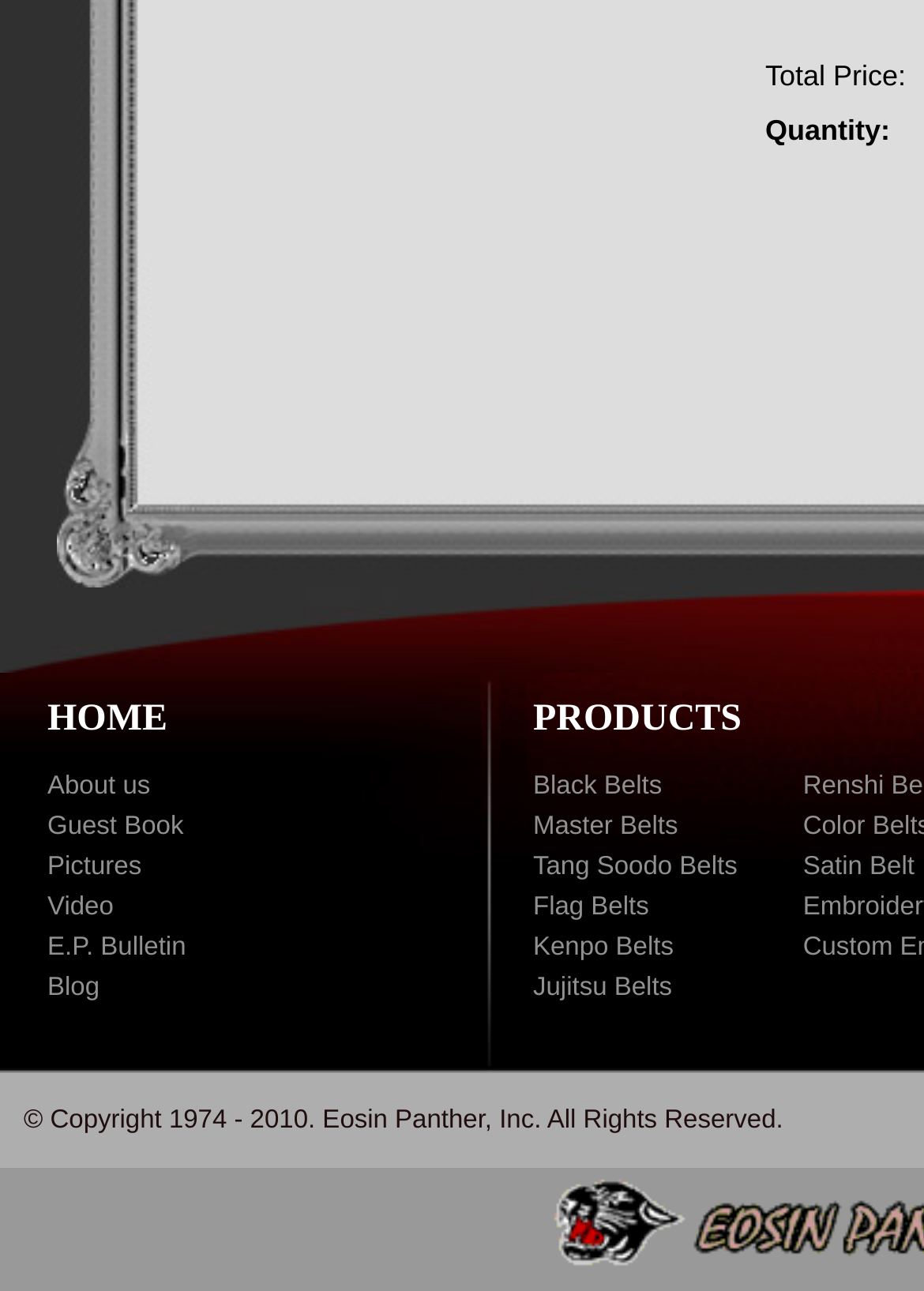Please identify the bounding box coordinates for the region that you need to click to follow this instruction: "Open menu".

None